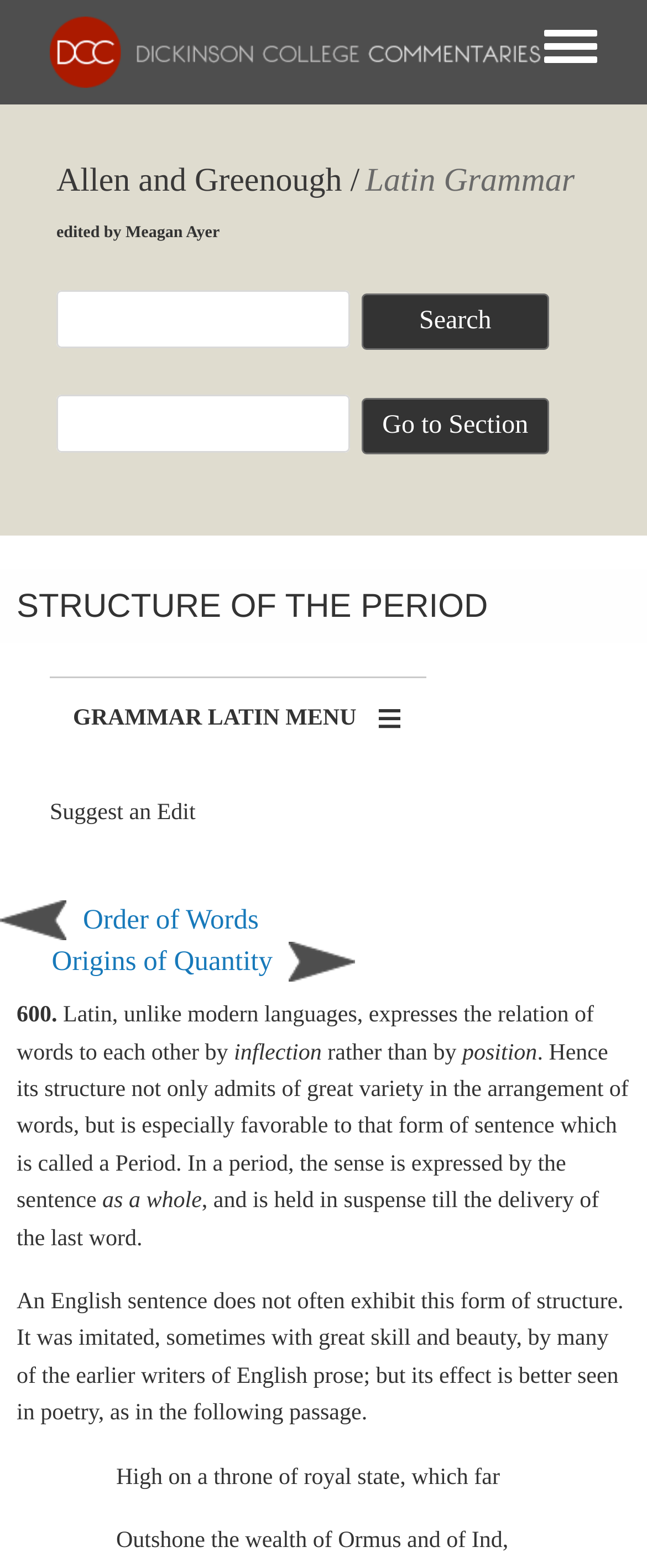Locate and extract the text of the main heading on the webpage.

STRUCTURE OF THE PERIOD